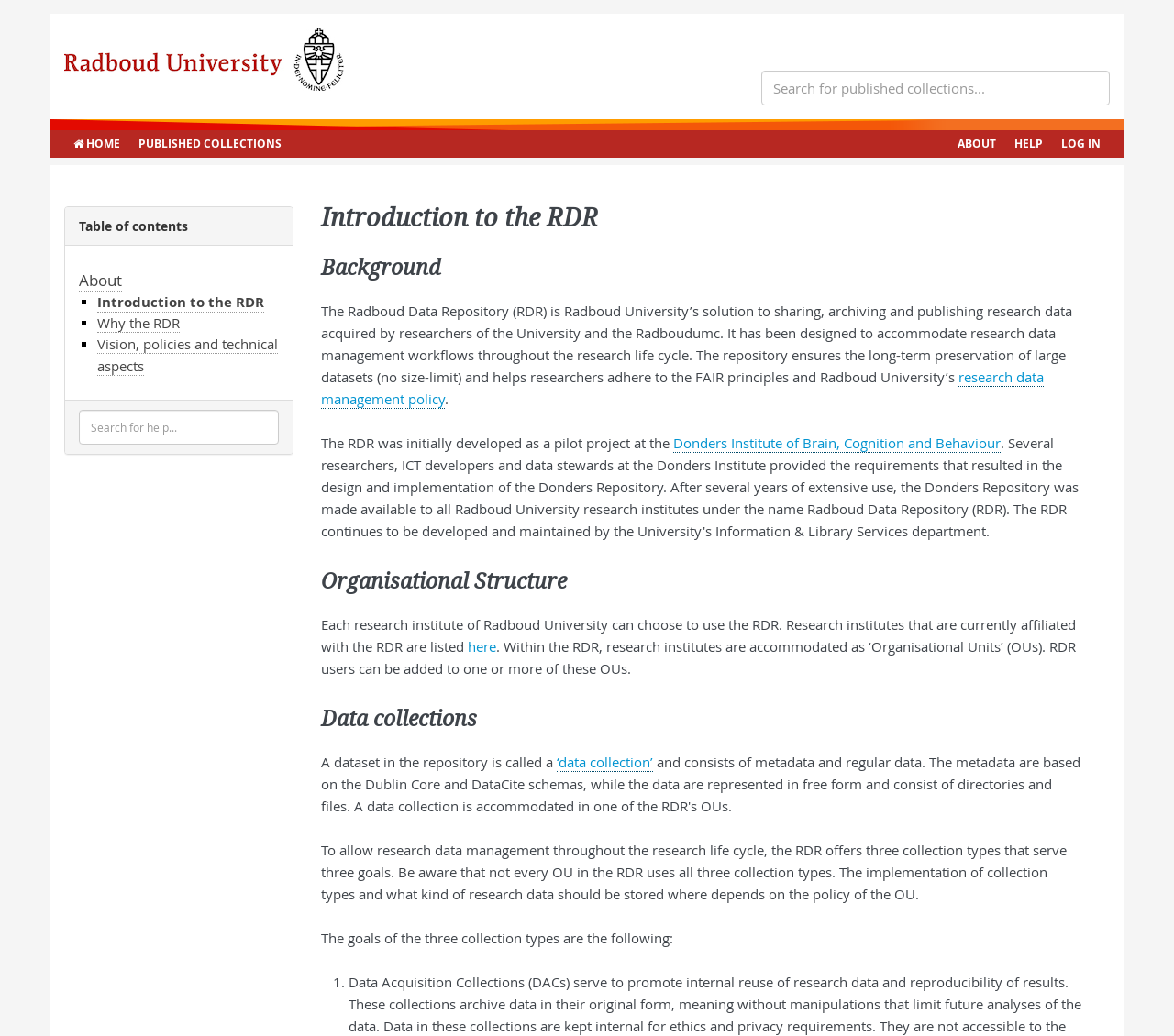Pinpoint the bounding box coordinates of the area that must be clicked to complete this instruction: "Search for help".

[0.067, 0.395, 0.238, 0.429]